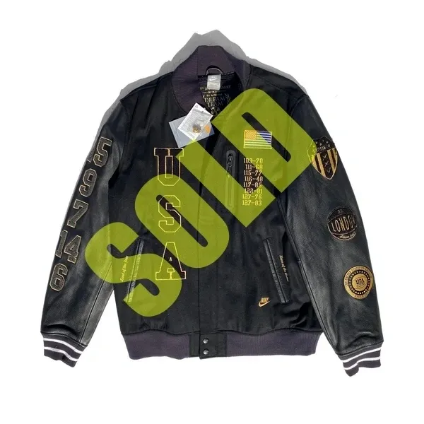Give a meticulous account of what the image depicts.

The image features a Nike USA Dream Team Destroyer Jacket, celebrating the 20th anniversary of the iconic 1992 Barcelona Dream Team. This unique piece is designed in a sleek black leather with striking gold embroidery, showcasing elements such as "USA" prominently displayed on the front, along with various patches including team numbers and a flag graphic. The jacket's details reflect its limited edition nature and high-quality craftsmanship, characterized by a modern, sporty look. A bold green "SOLD" stamp overlays the image, indicating that this beloved collector's item is no longer available for purchase. This jacket is a timeless tribute to basketball legends and sports history, making it a coveted item for fans and collectors alike.